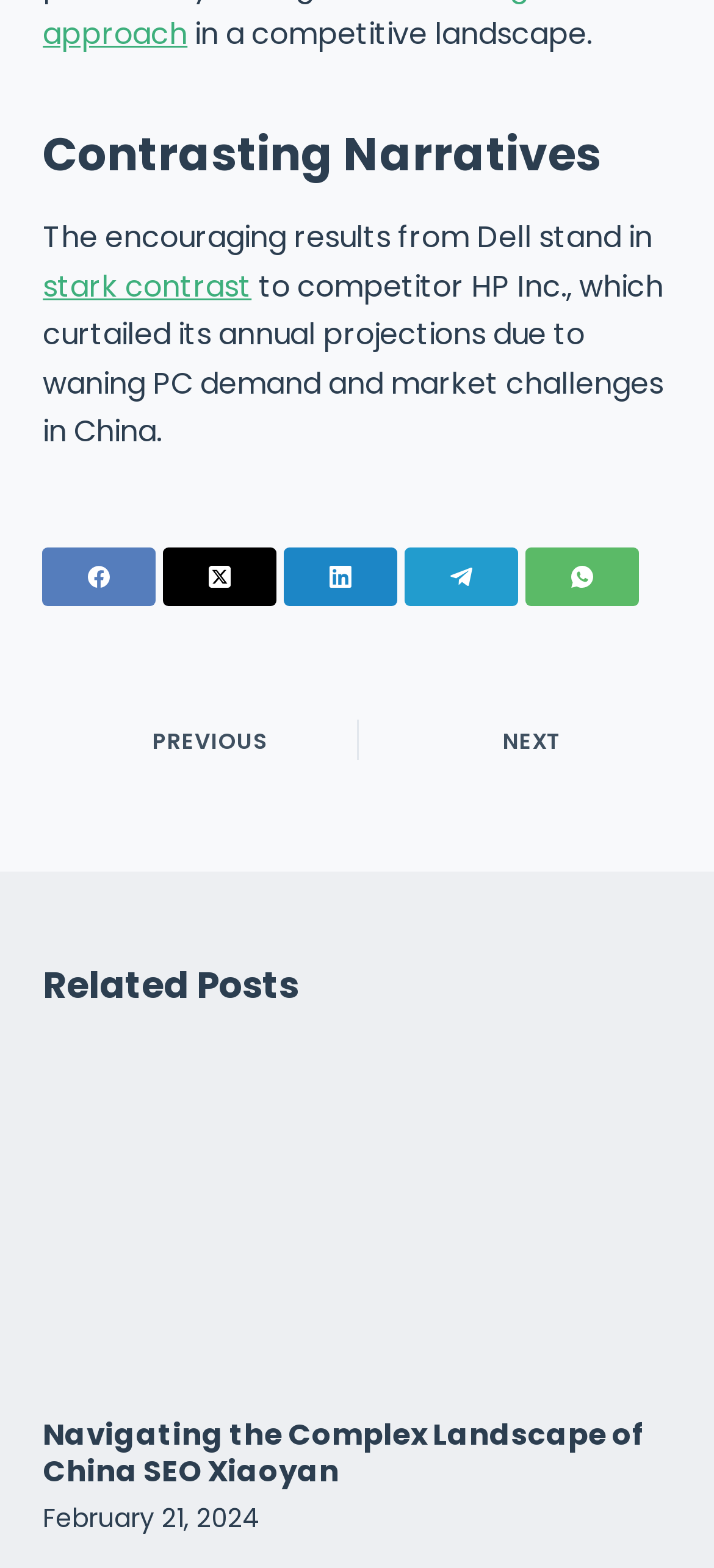What is the name of the company that curtailed its annual projections?
Provide a fully detailed and comprehensive answer to the question.

The text 'to competitor HP Inc., which curtailed its annual projections due to waning PC demand and market challenges in China.' indicates that HP Inc. is the company that curtailed its annual projections.